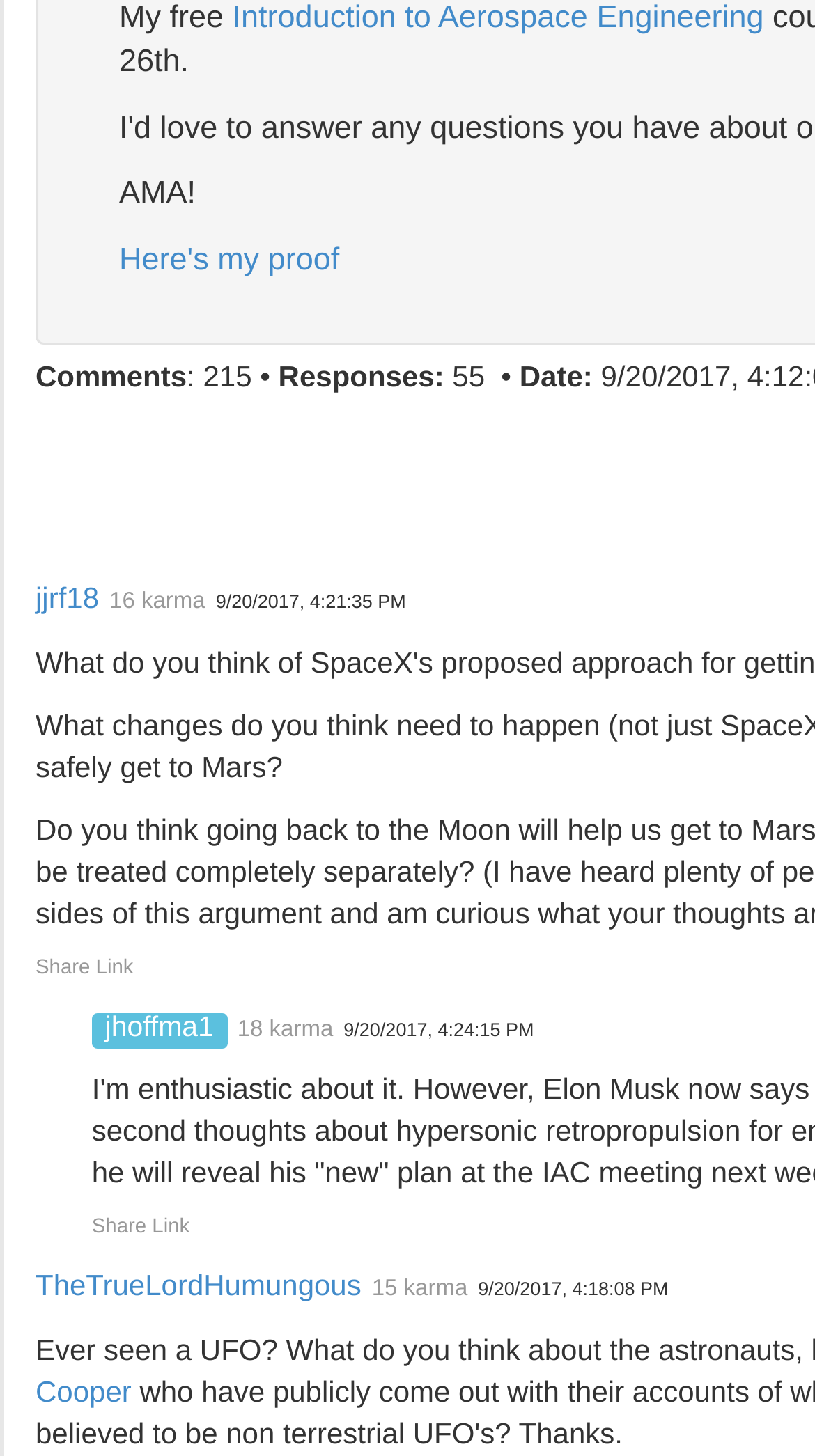Find the bounding box coordinates for the area that must be clicked to perform this action: "Click on 'Here's my proof'".

[0.146, 0.166, 0.416, 0.19]